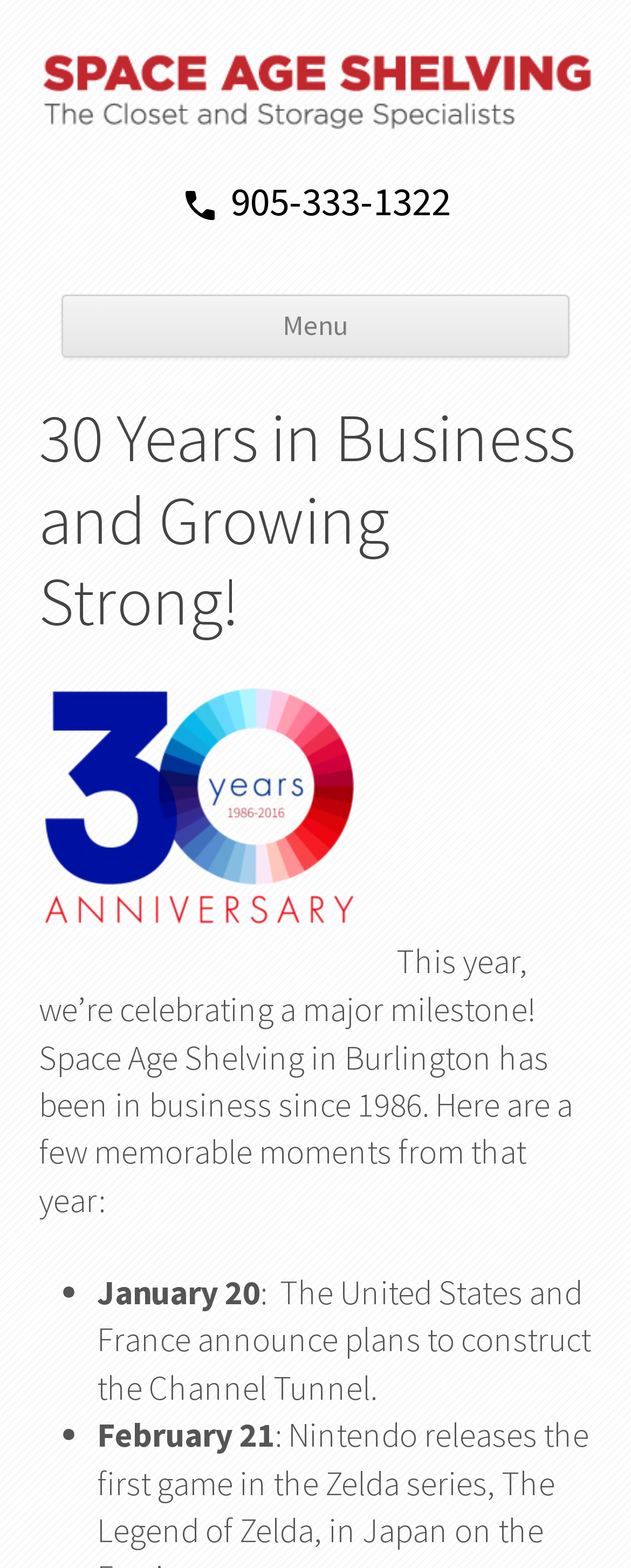Give a concise answer using only one word or phrase for this question:
What is the purpose of the 'Menu' button?

To open a menu